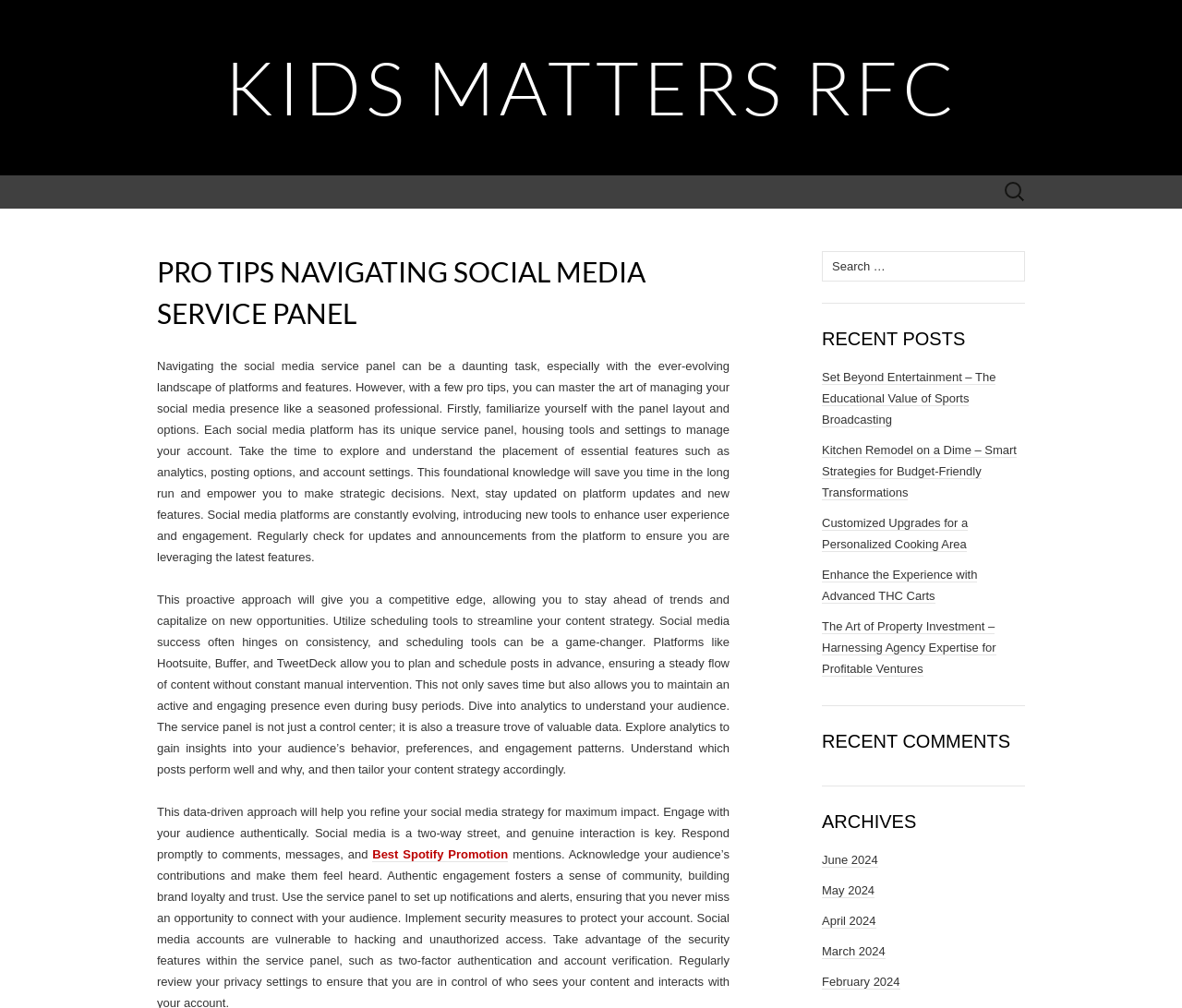Answer the following inquiry with a single word or phrase:
What is the category of the post 'Set Beyond Entertainment – The Educational Value of Sports Broadcasting'?

Recent posts